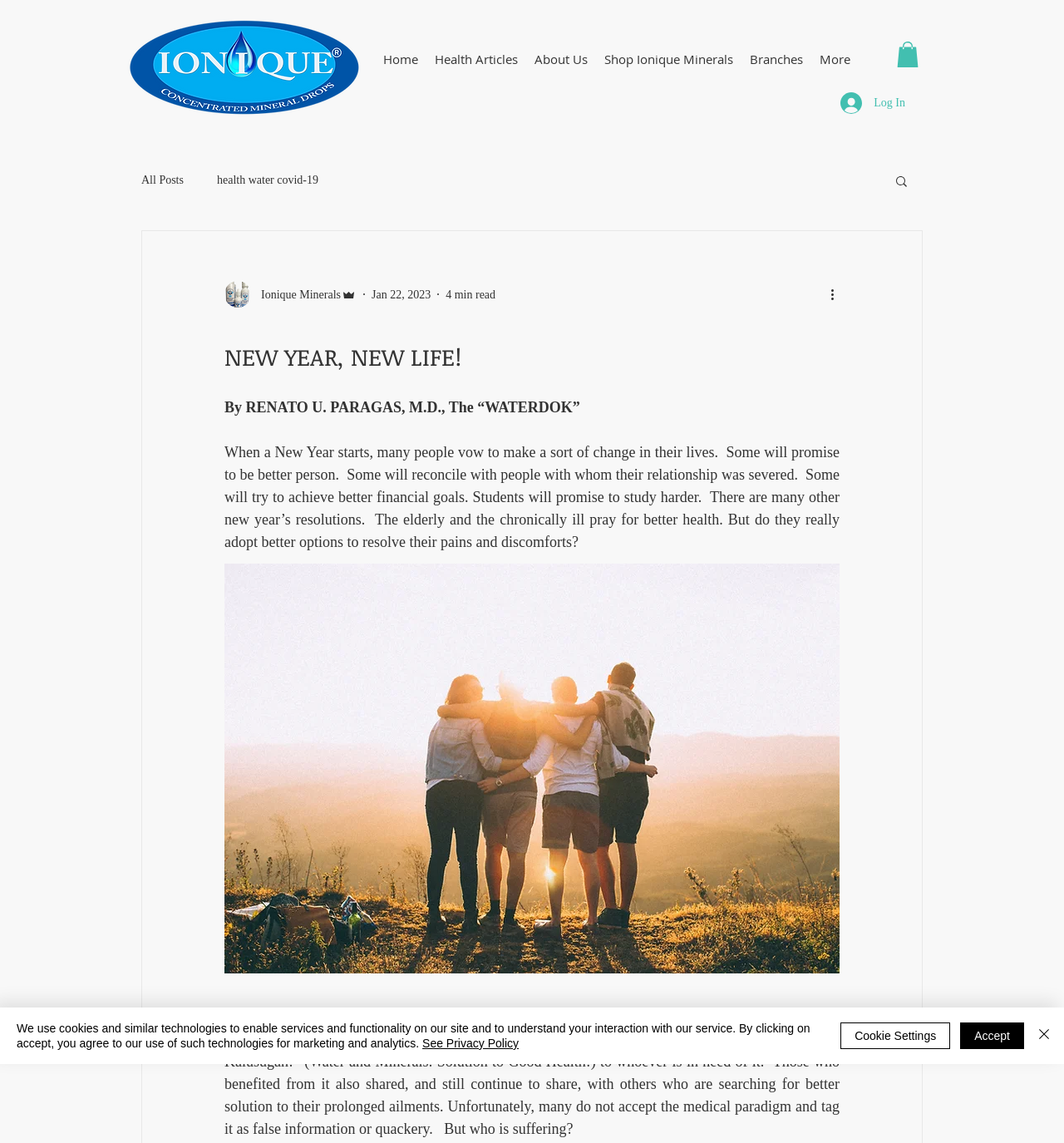Determine the bounding box for the UI element described here: "Accept".

[0.902, 0.894, 0.962, 0.918]